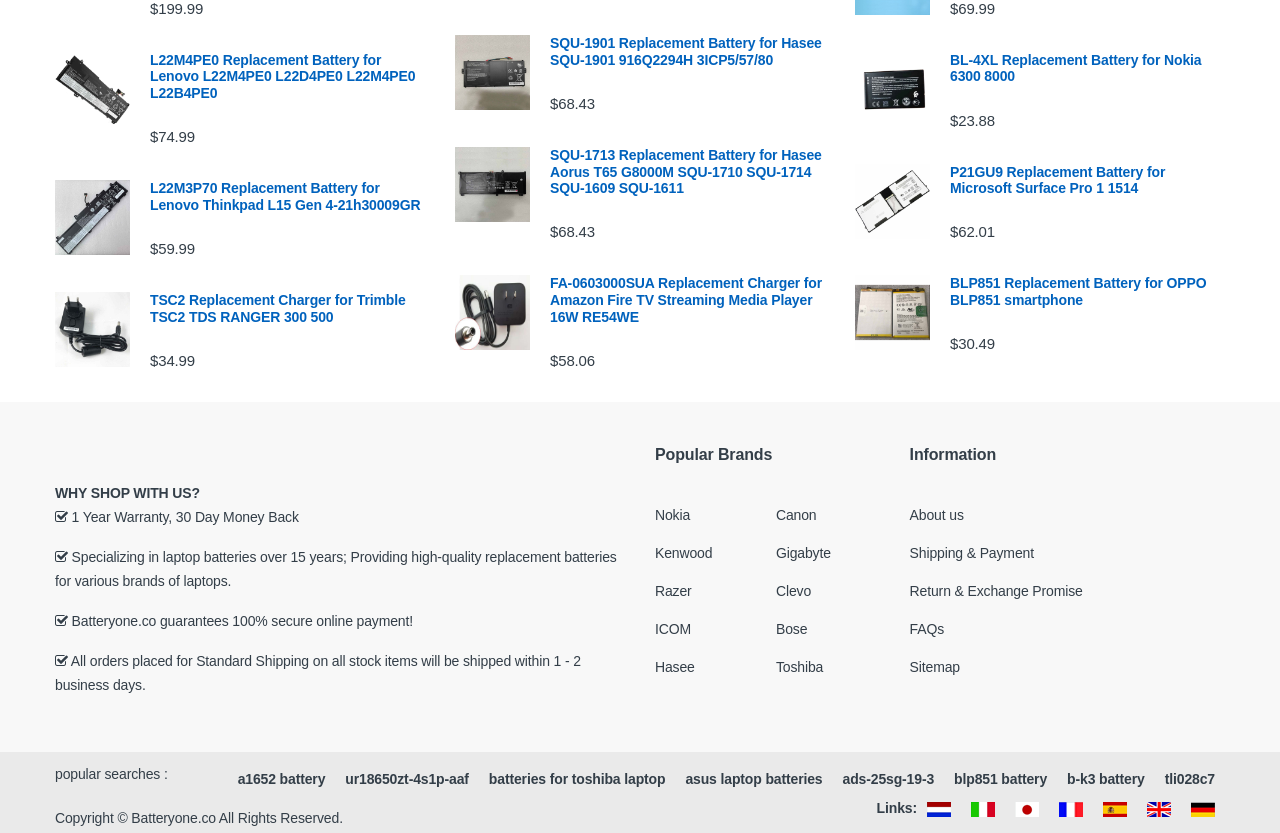Provide a single word or phrase answer to the question: 
What is the brand of the laptop battery shown in the second product?

Lenovo Thinkpad